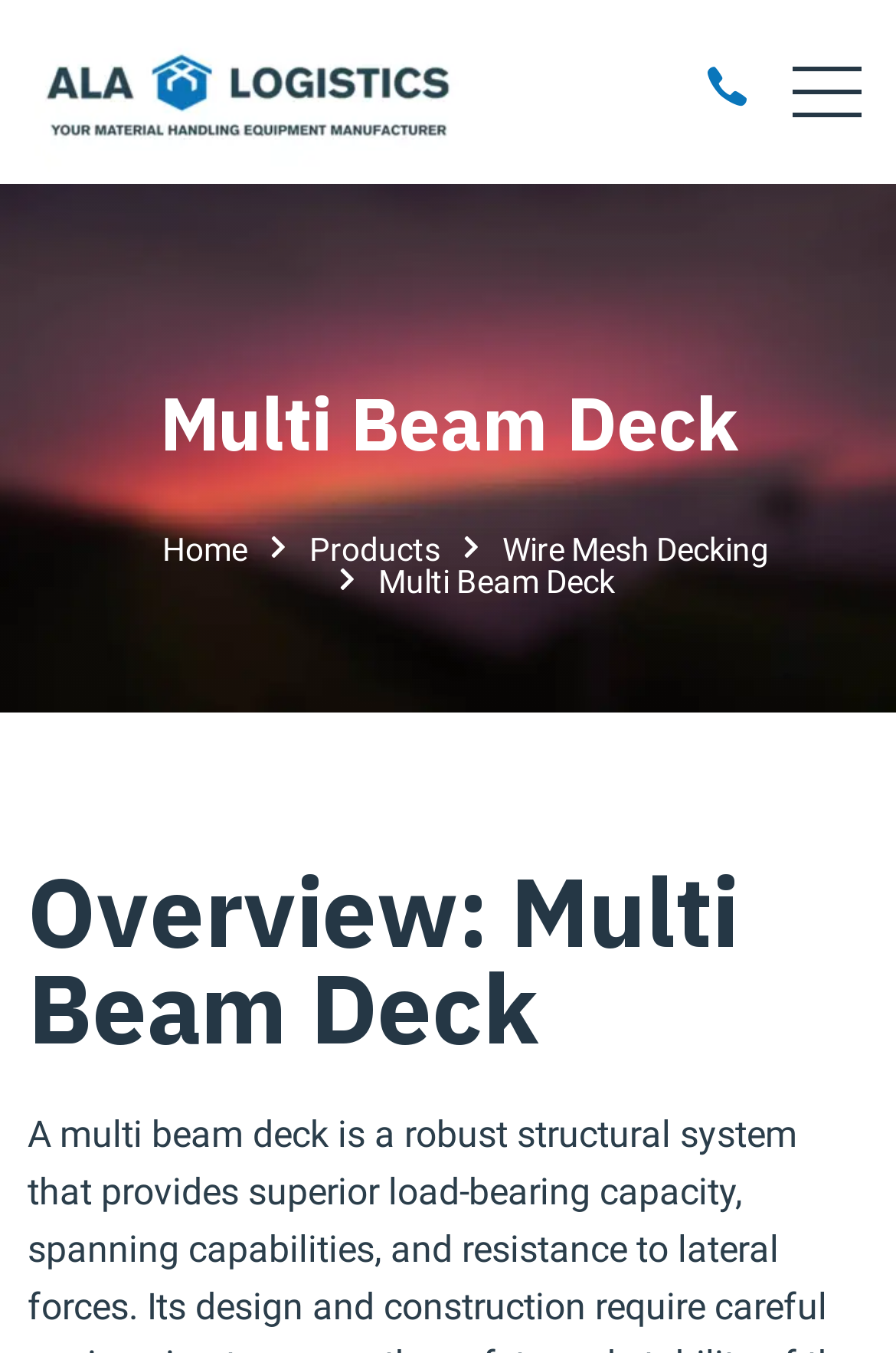Locate the bounding box coordinates of the UI element described by: "aria-label="Toggle navigation"". Provide the coordinates as four float numbers between 0 and 1, formatted as [left, top, right, bottom].

[0.885, 0.042, 0.962, 0.093]